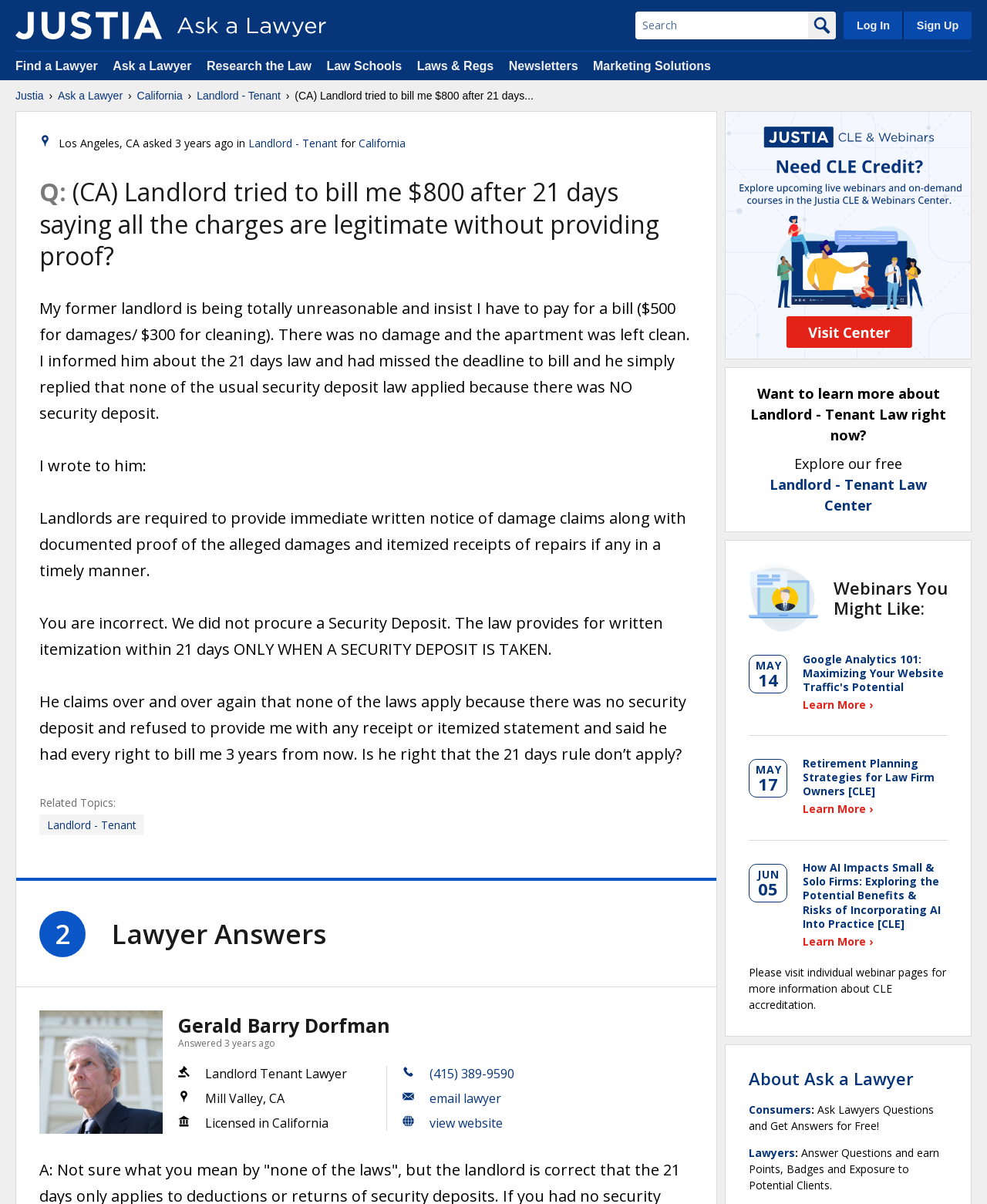Please locate the bounding box coordinates of the element that should be clicked to complete the given instruction: "Log in to the website".

[0.855, 0.01, 0.914, 0.033]